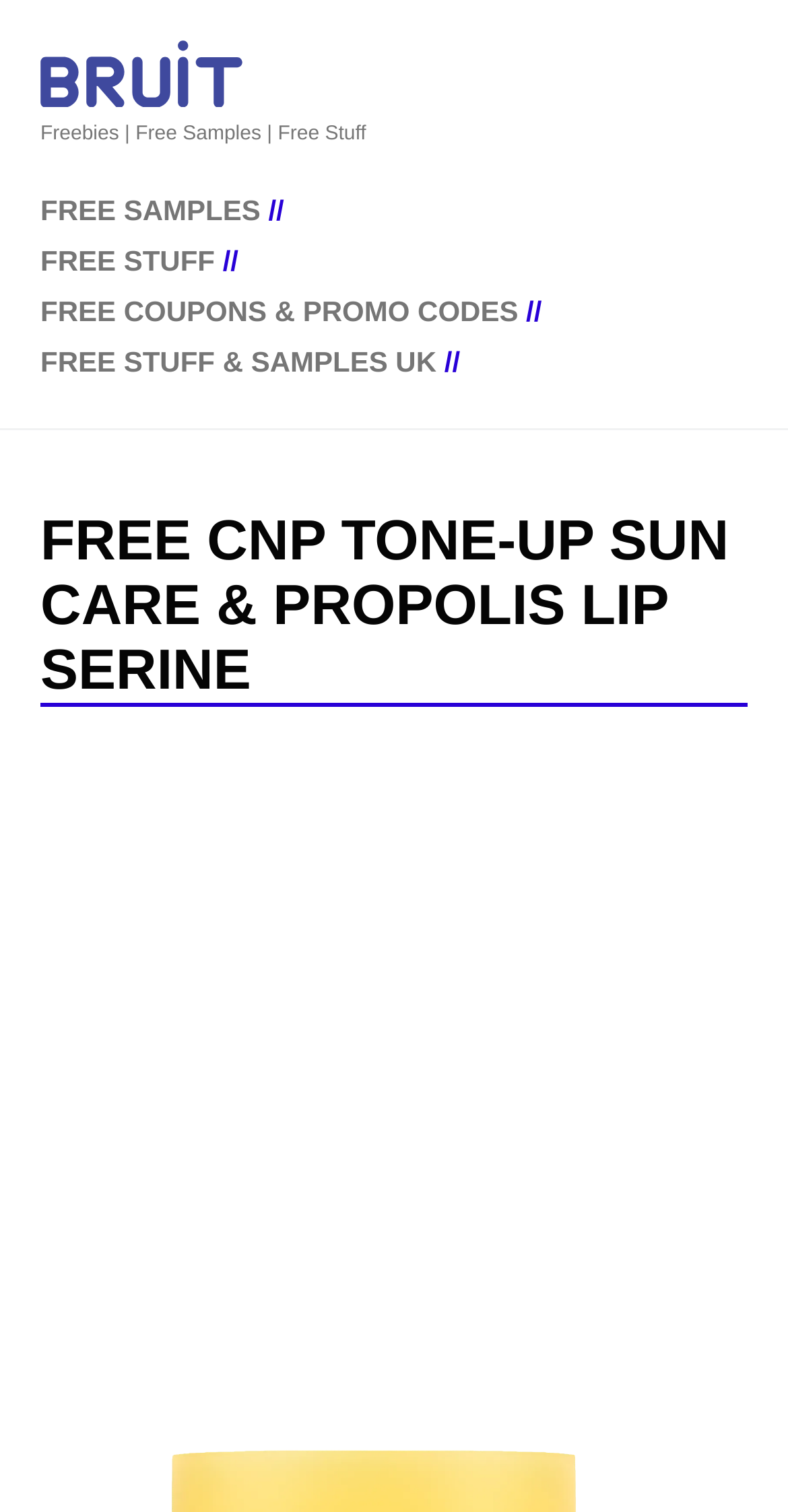Using the element description Free Stuff, predict the bounding box coordinates for the UI element. Provide the coordinates in (top-left x, top-left y, bottom-right x, bottom-right y) format with values ranging from 0 to 1.

[0.051, 0.162, 0.273, 0.183]